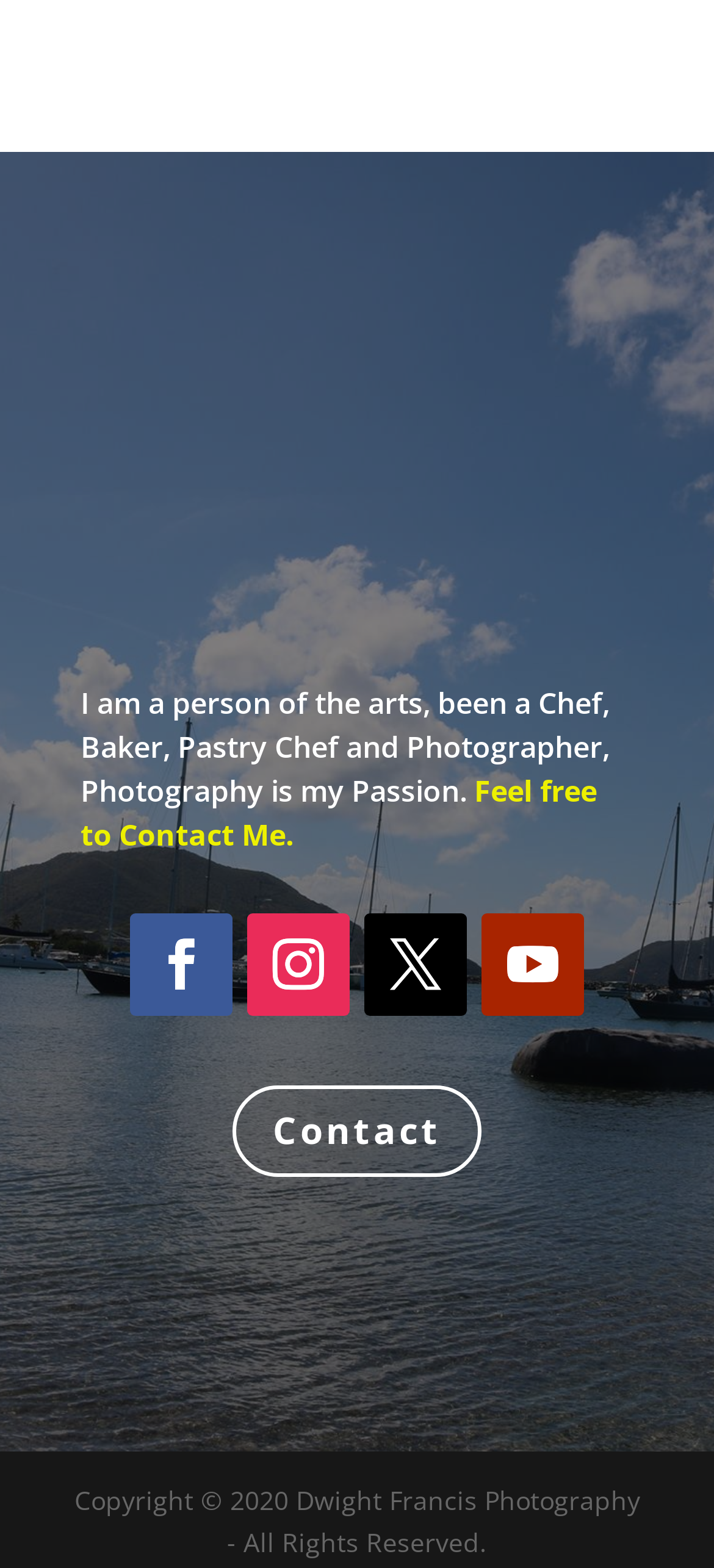Utilize the details in the image to thoroughly answer the following question: What is the photographer's name?

The StaticText element 'Copyright © 2020 Dwight Francis Photography - All Rights Reserved.' mentions the photographer's name as Dwight Francis.